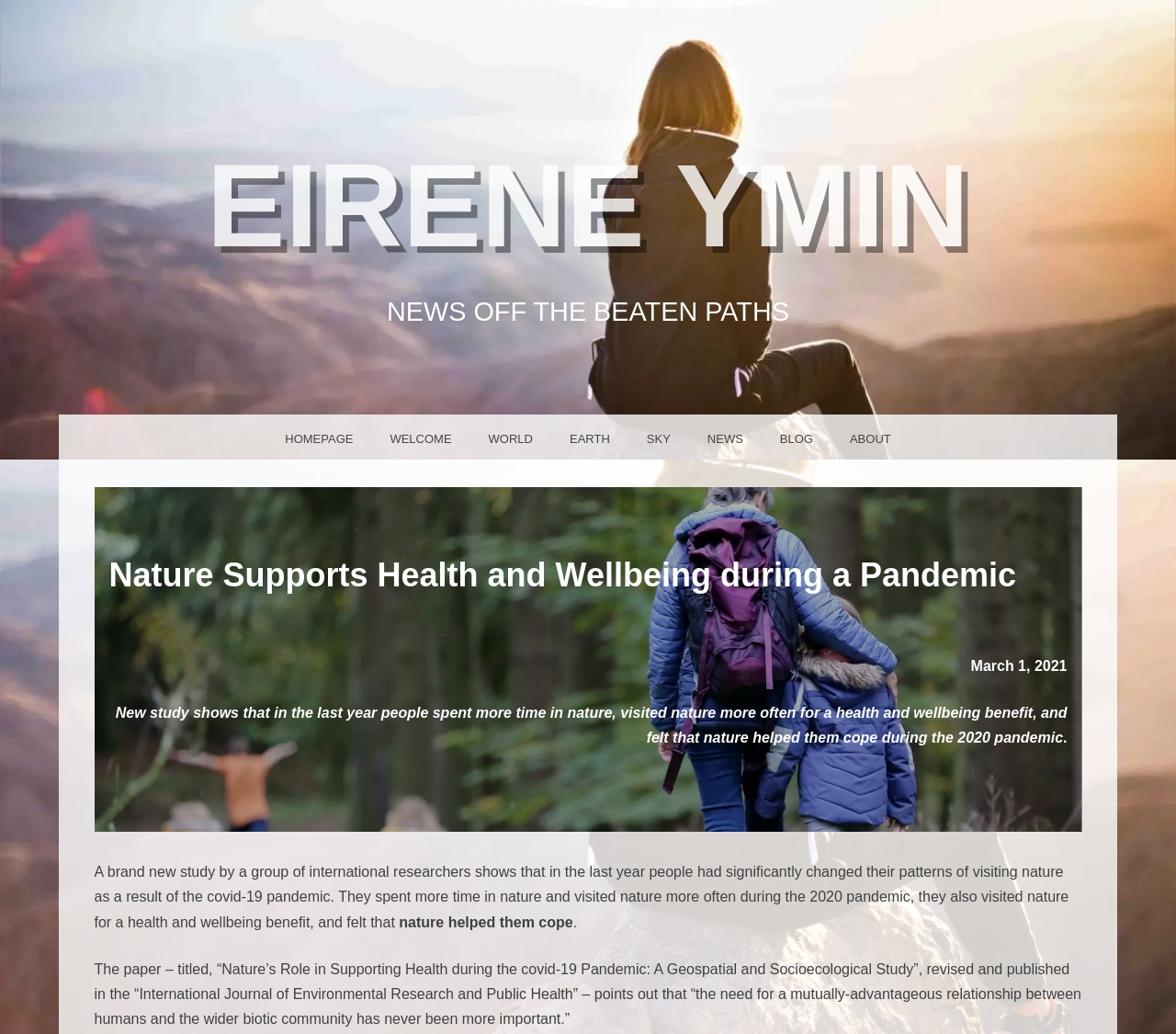Using floating point numbers between 0 and 1, provide the bounding box coordinates in the format (top-left x, top-left y, bottom-right x, bottom-right y). Locate the UI element described here: Skip to content

[0.08, 0.401, 0.203, 0.445]